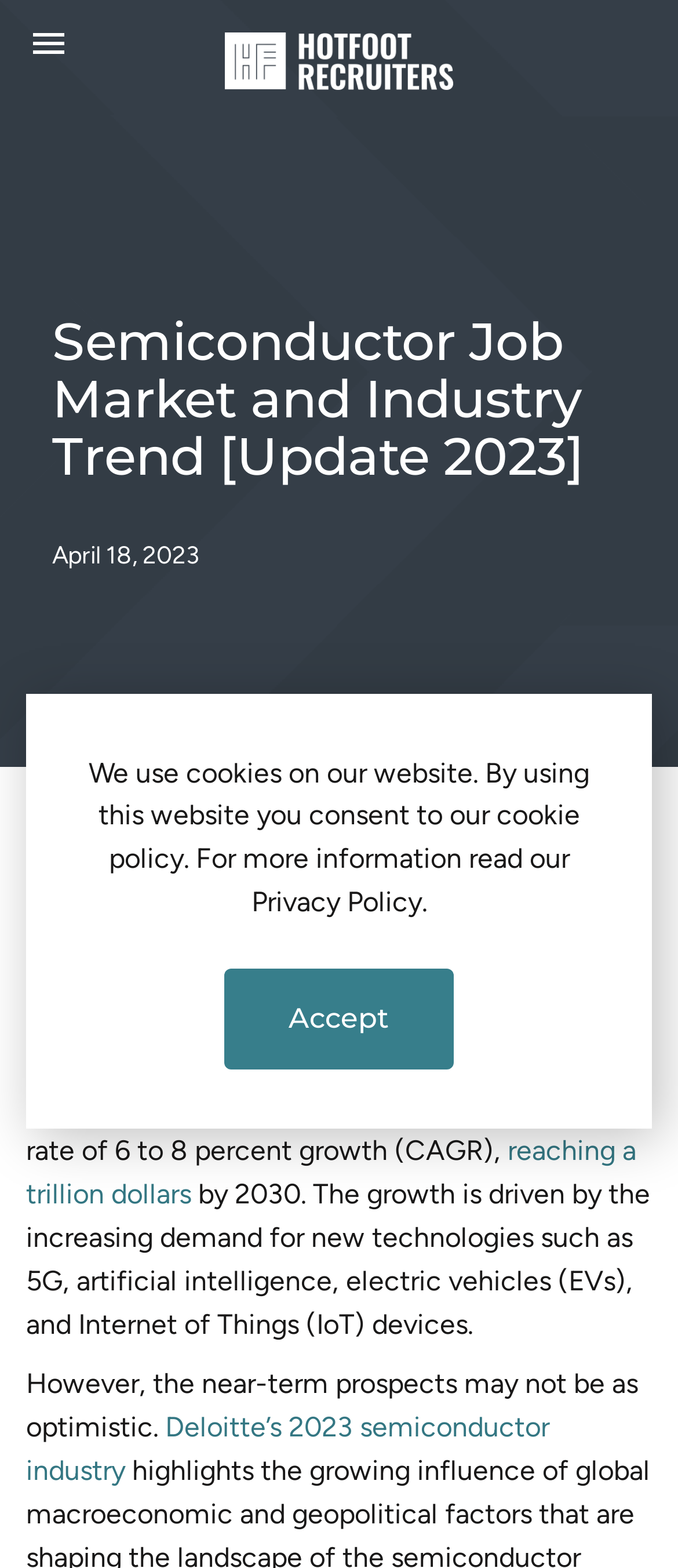Provide the bounding box for the UI element matching this description: "Contact Us".

[0.381, 0.726, 0.619, 0.749]